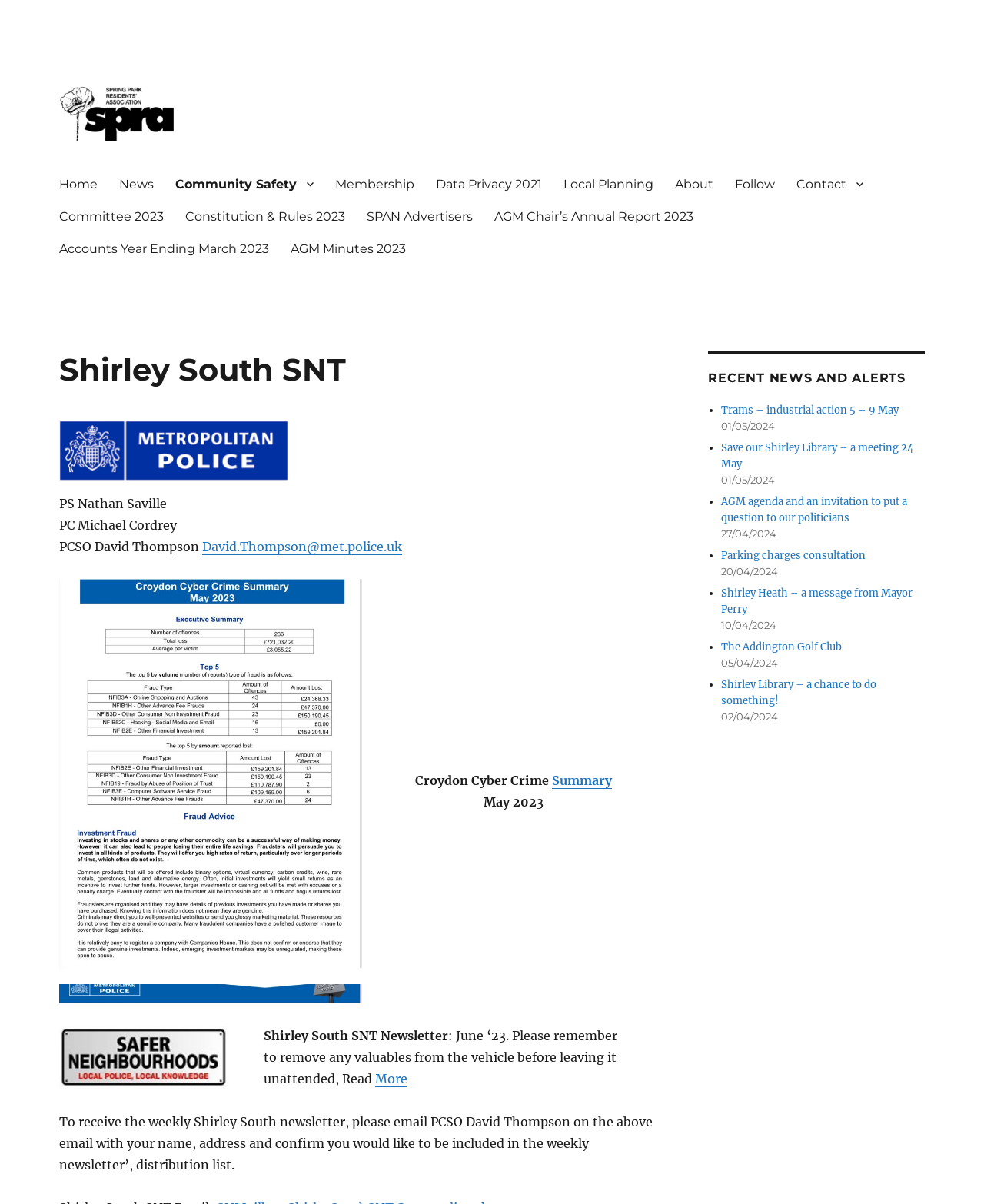Please identify the bounding box coordinates of the element's region that I should click in order to complete the following instruction: "Click the 'News' link". The bounding box coordinates consist of four float numbers between 0 and 1, i.e., [left, top, right, bottom].

[0.11, 0.139, 0.167, 0.166]